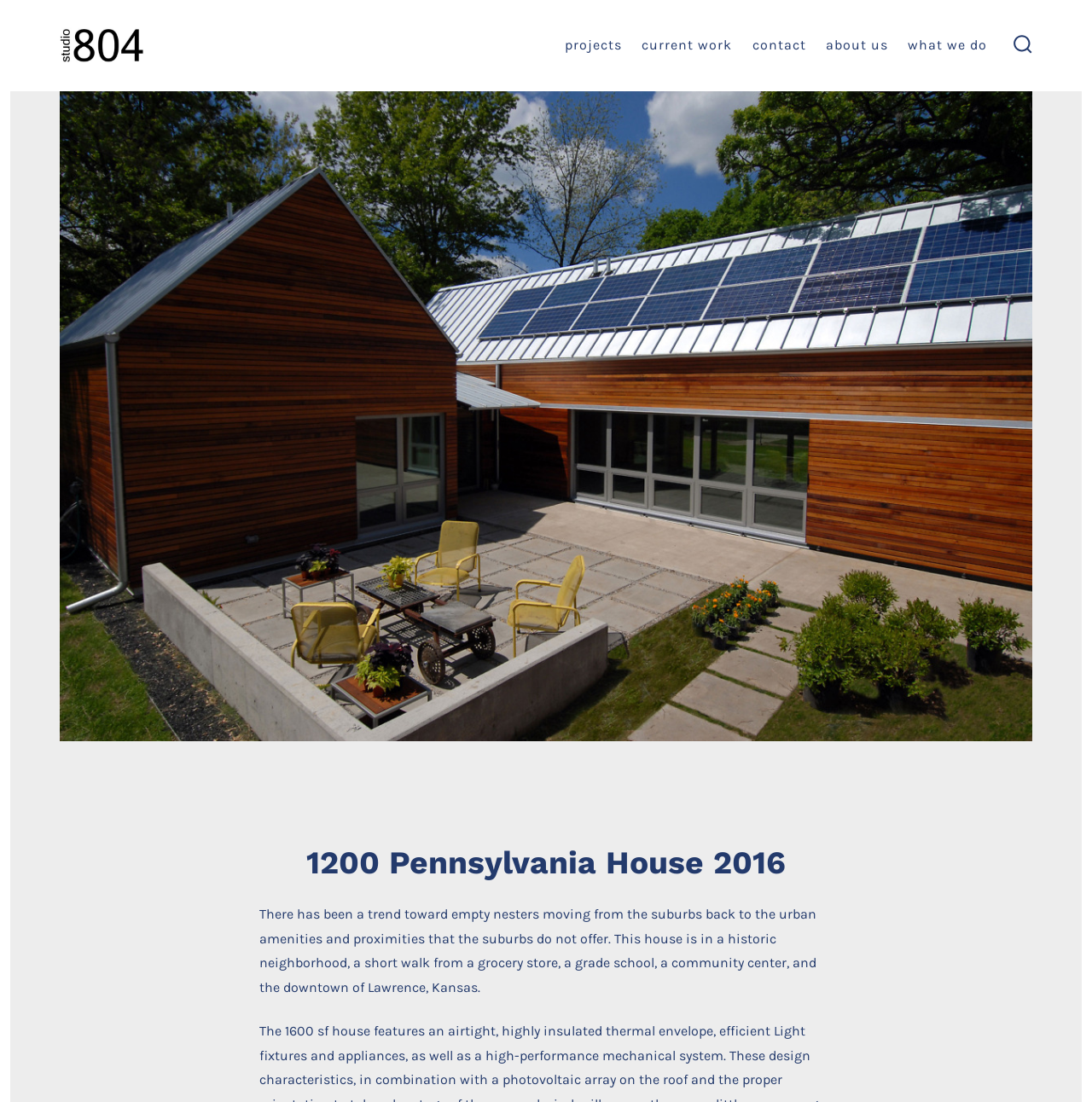Respond to the following query with just one word or a short phrase: 
What is above the navigation menu?

Search toggle button